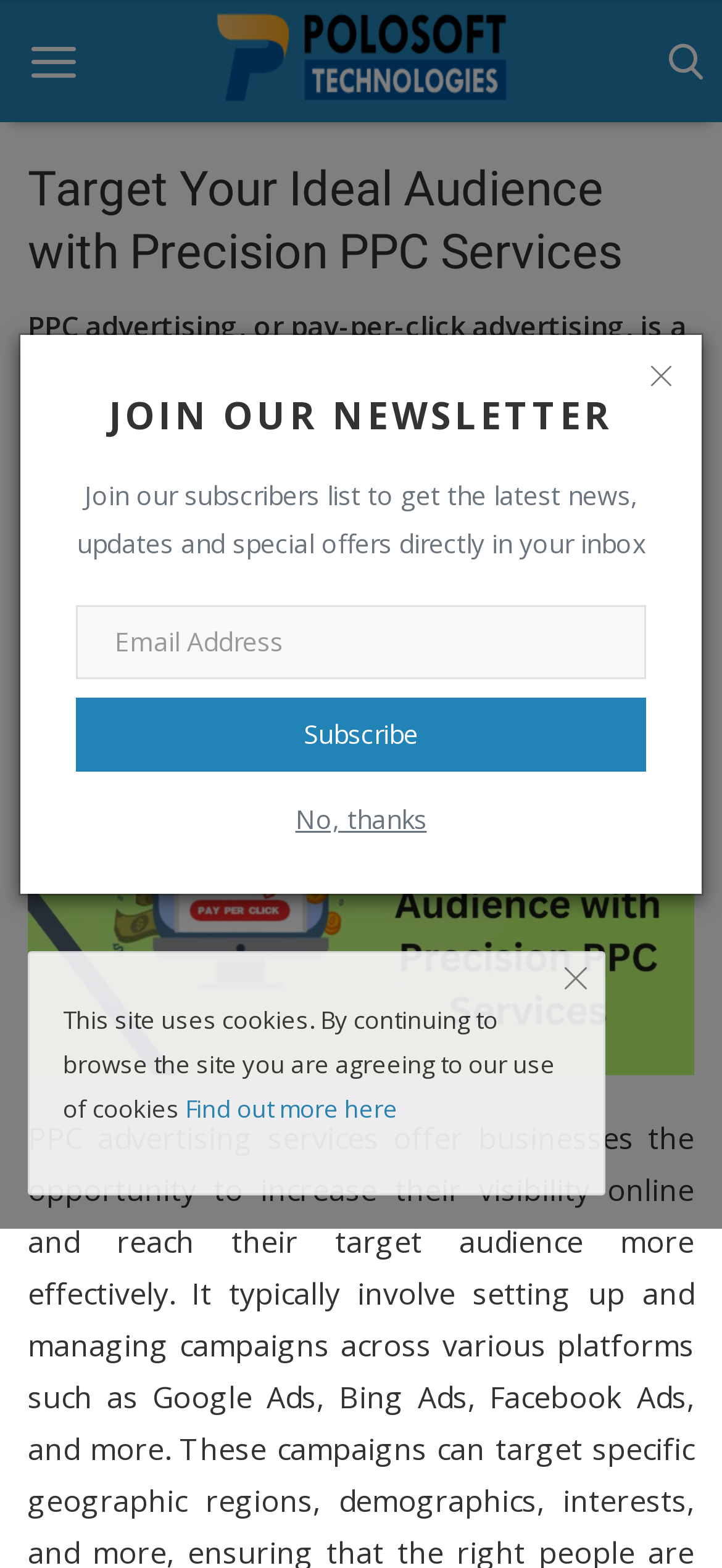Determine the bounding box coordinates for the clickable element required to fulfill the instruction: "Go to Home". Provide the coordinates as four float numbers between 0 and 1, i.e., [left, top, right, bottom].

[0.051, 0.148, 0.667, 0.197]